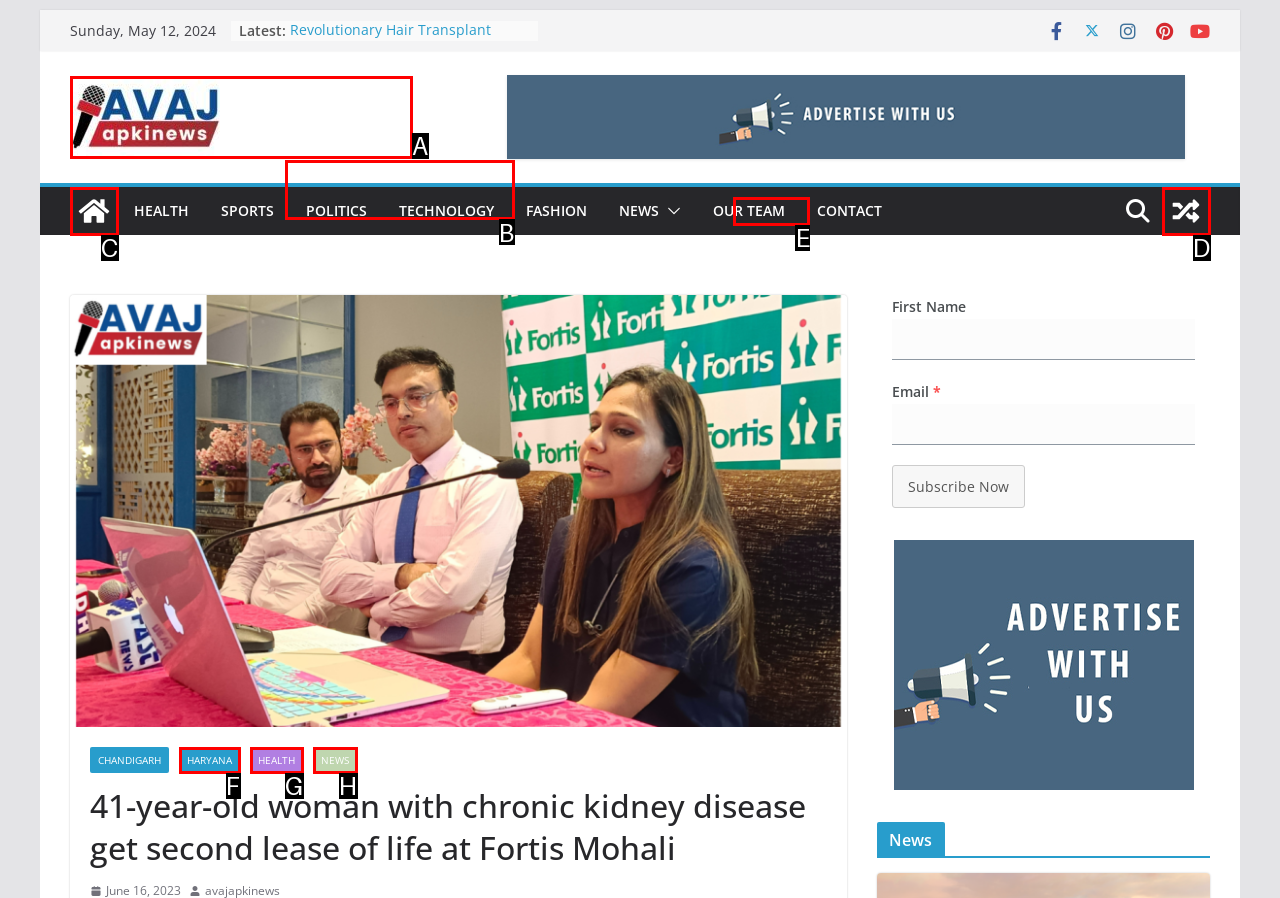From the given choices, identify the element that matches: title="Avaj Apki News"
Answer with the letter of the selected option.

C